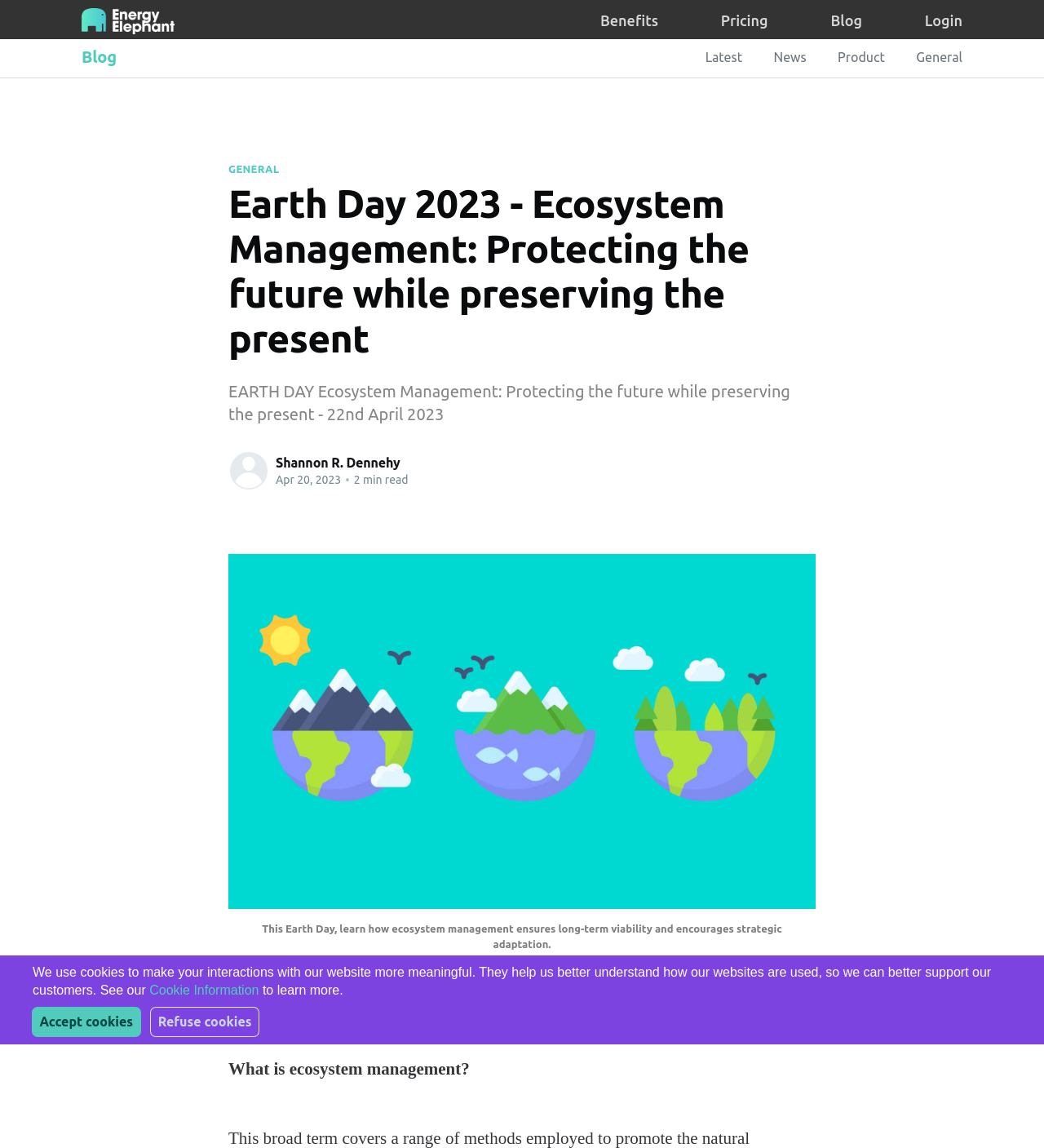Pinpoint the bounding box coordinates of the element you need to click to execute the following instruction: "Read the latest news". The bounding box should be represented by four float numbers between 0 and 1, in the format [left, top, right, bottom].

[0.676, 0.043, 0.711, 0.056]